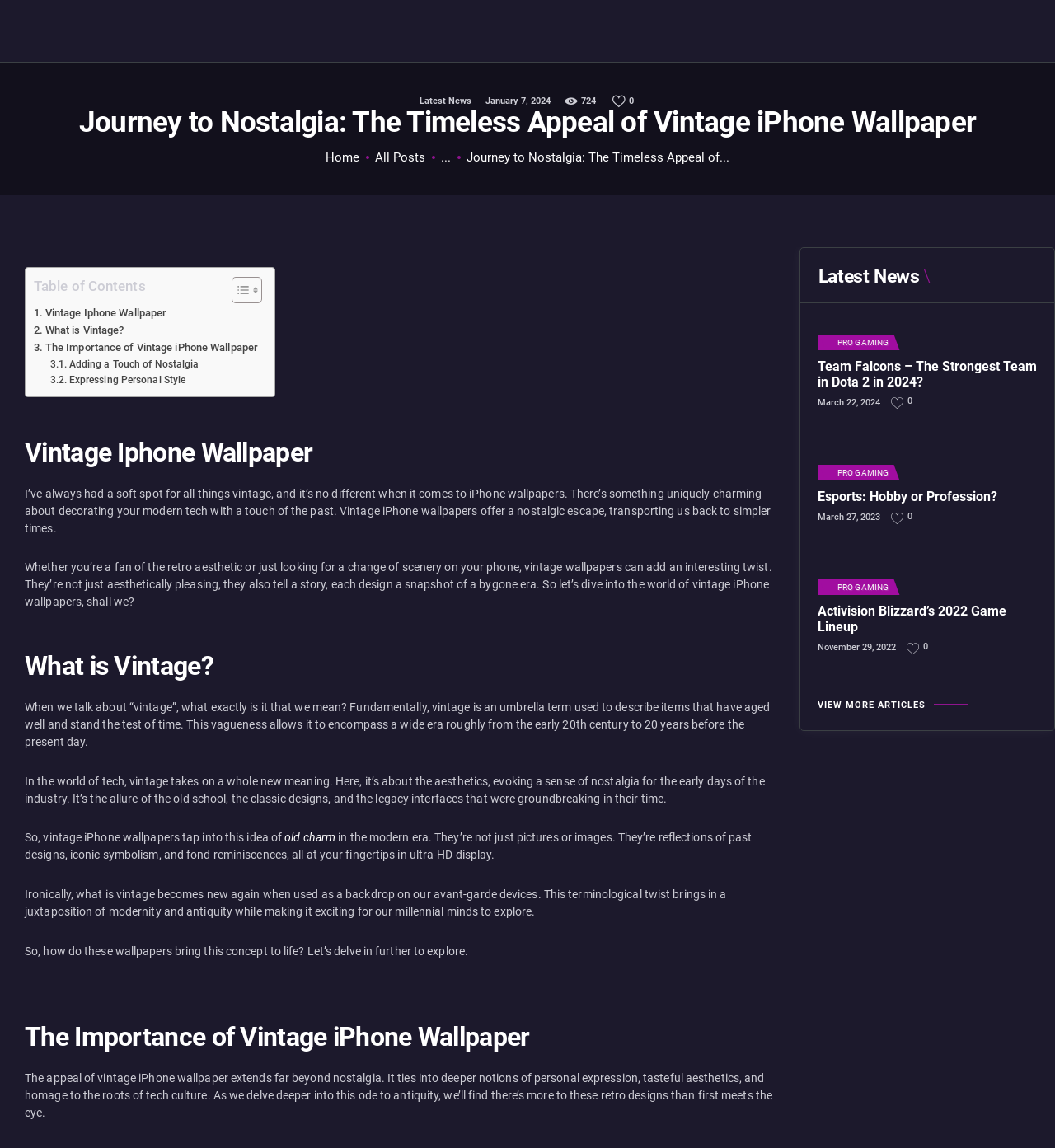Extract the primary heading text from the webpage.

Journey to Nostalgia: The Timeless Appeal of Vintage iPhone Wallpaper